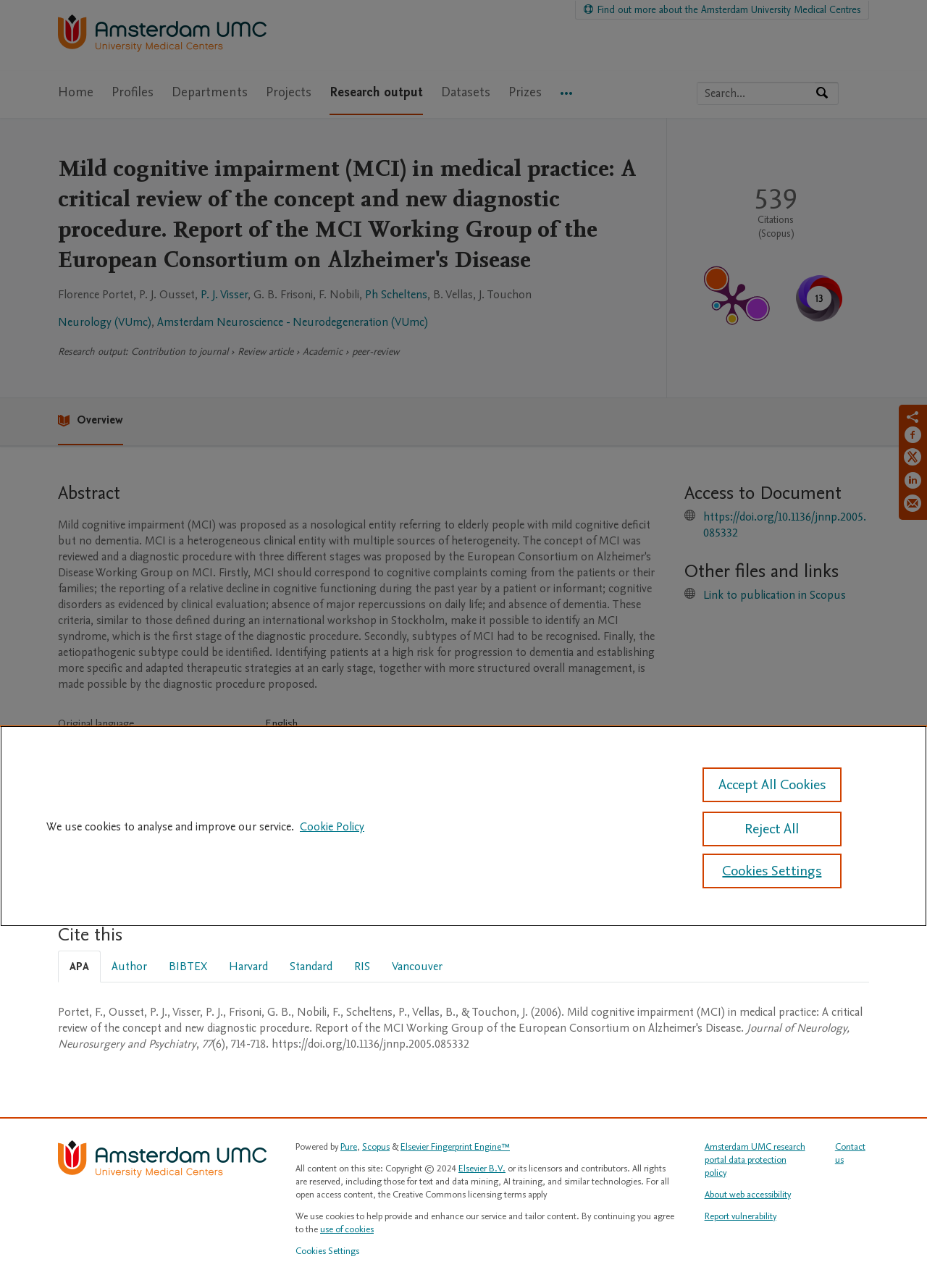Give the bounding box coordinates for this UI element: "aria-label="Facebook" title="Facebook"". The coordinates should be four float numbers between 0 and 1, arranged as [left, top, right, bottom].

None